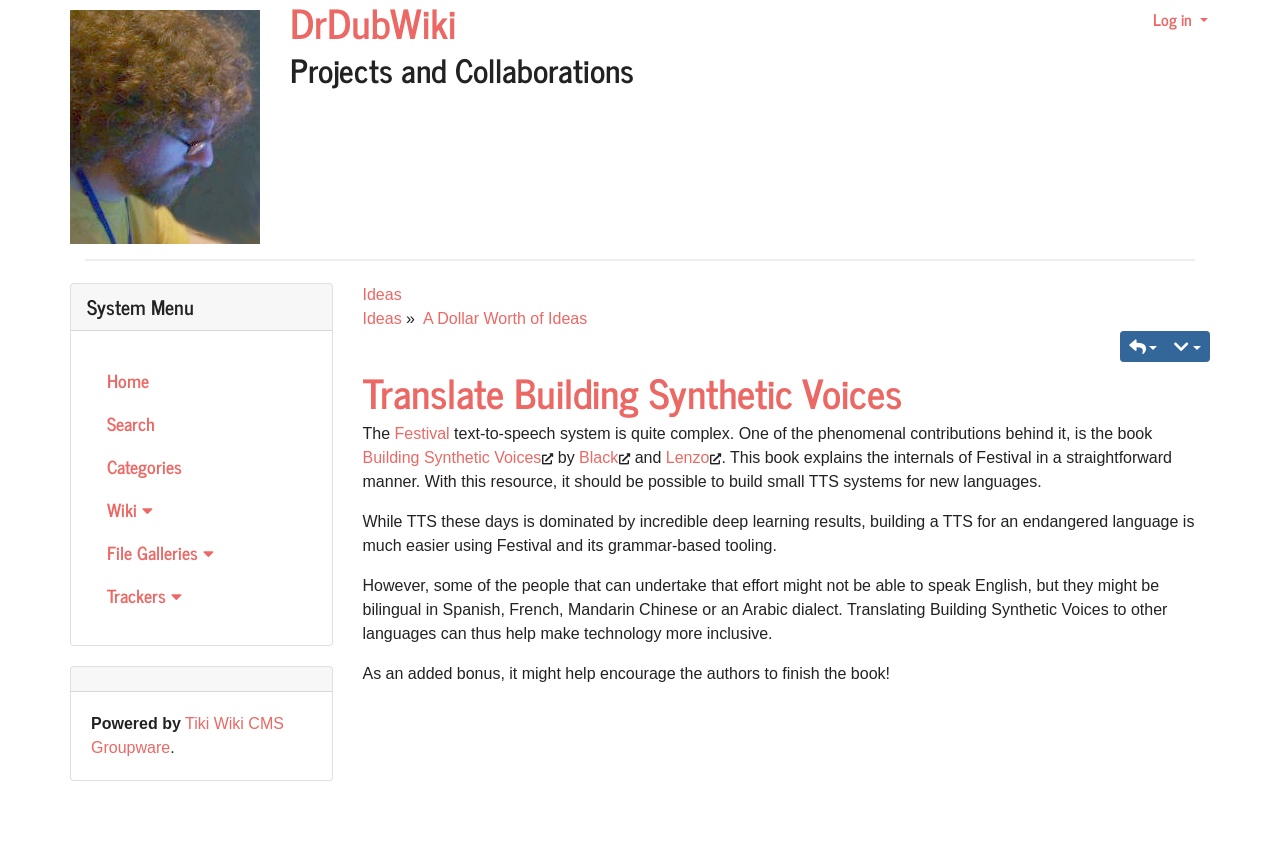Using the description "Categories", locate and provide the bounding box of the UI element.

[0.084, 0.52, 0.231, 0.57]